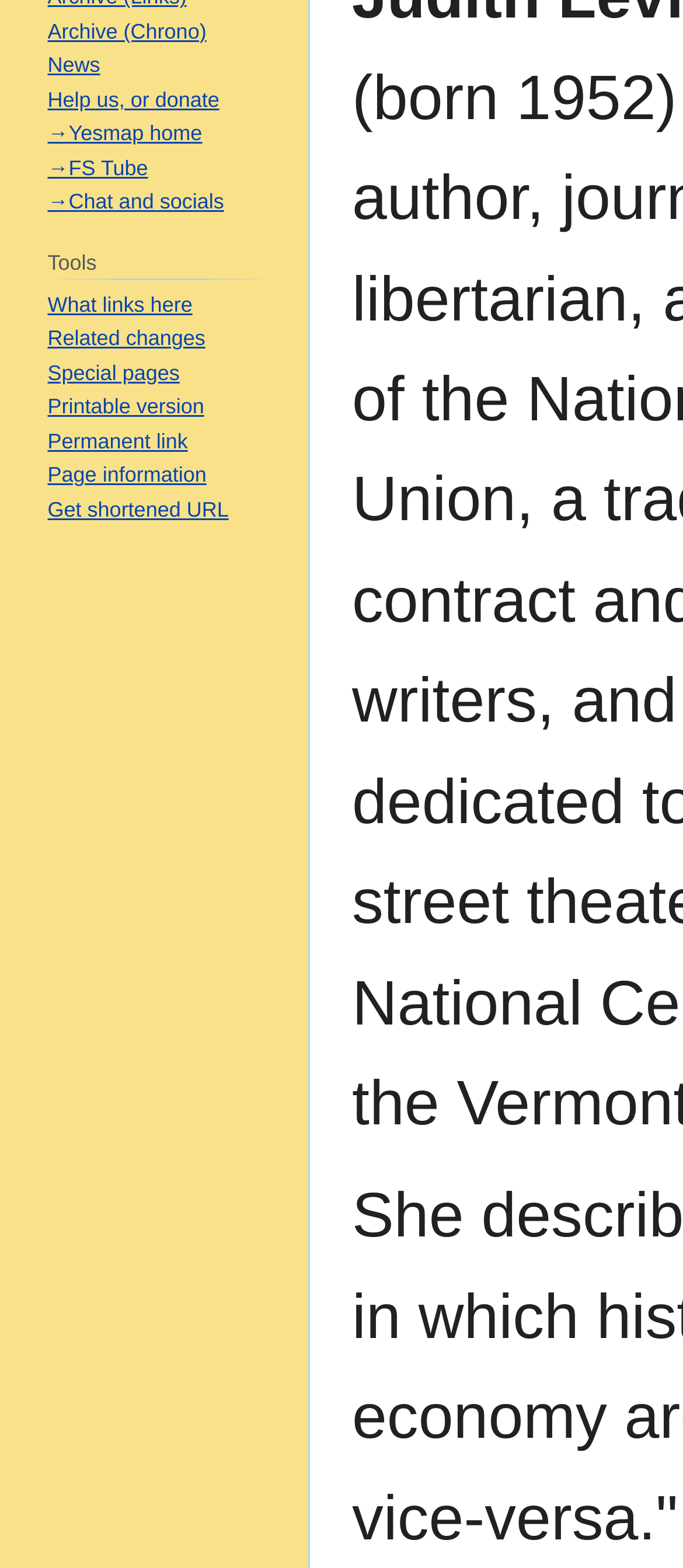Extract the bounding box coordinates for the HTML element that matches this description: "News". The coordinates should be four float numbers between 0 and 1, i.e., [left, top, right, bottom].

[0.07, 0.034, 0.147, 0.049]